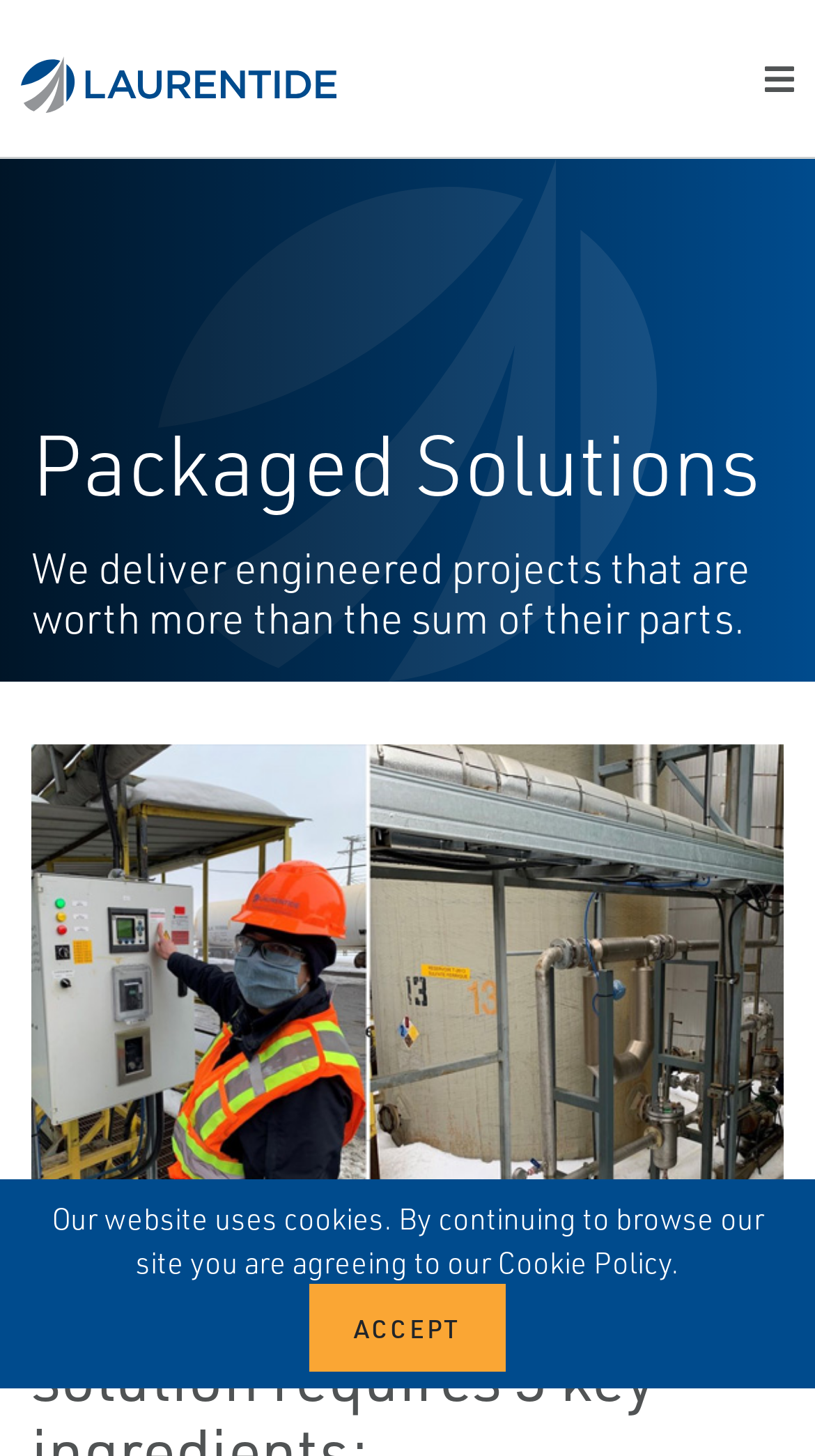Extract the bounding box coordinates of the UI element described: "Customer portal". Provide the coordinates in the format [left, top, right, bottom] with values ranging from 0 to 1.

[0.0, 0.231, 1.0, 0.297]